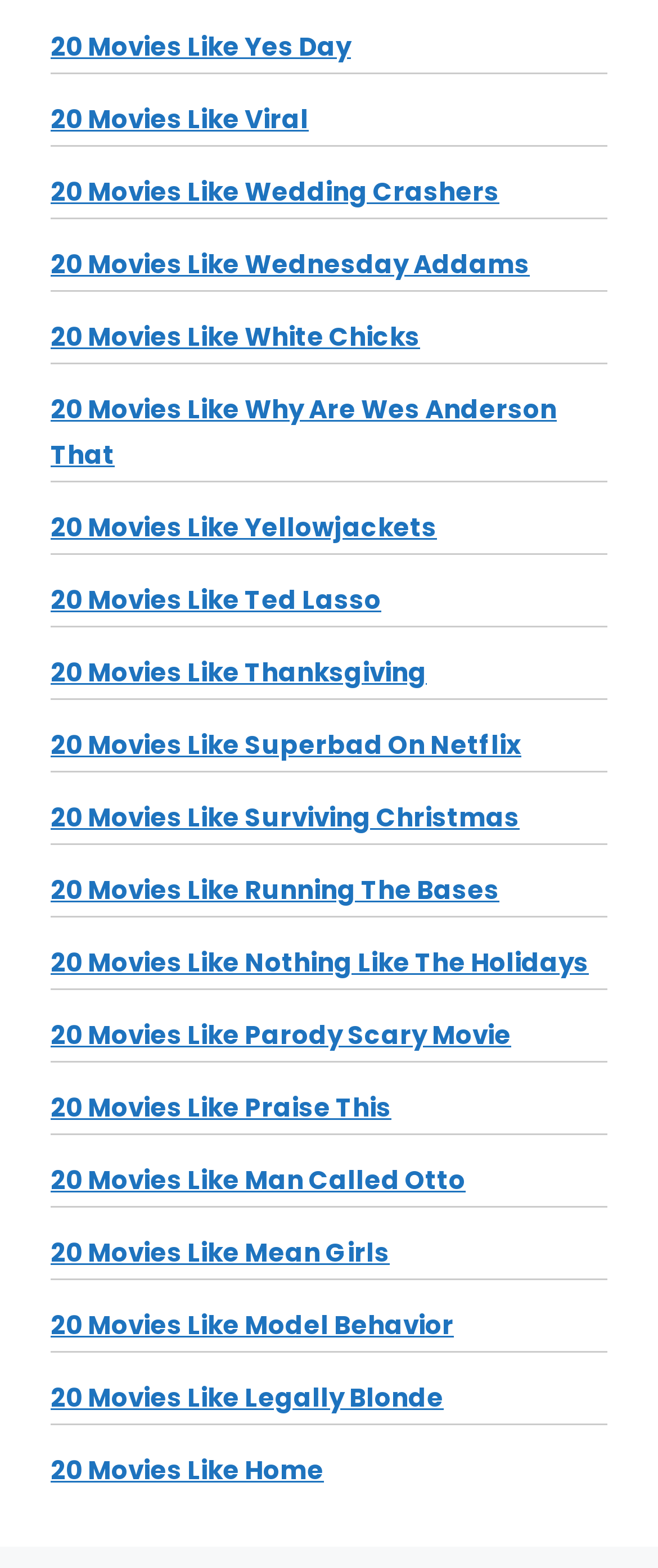Determine the bounding box coordinates of the clickable element to achieve the following action: 'check out 20 Movies Like Home'. Provide the coordinates as four float values between 0 and 1, formatted as [left, top, right, bottom].

[0.077, 0.927, 0.492, 0.949]